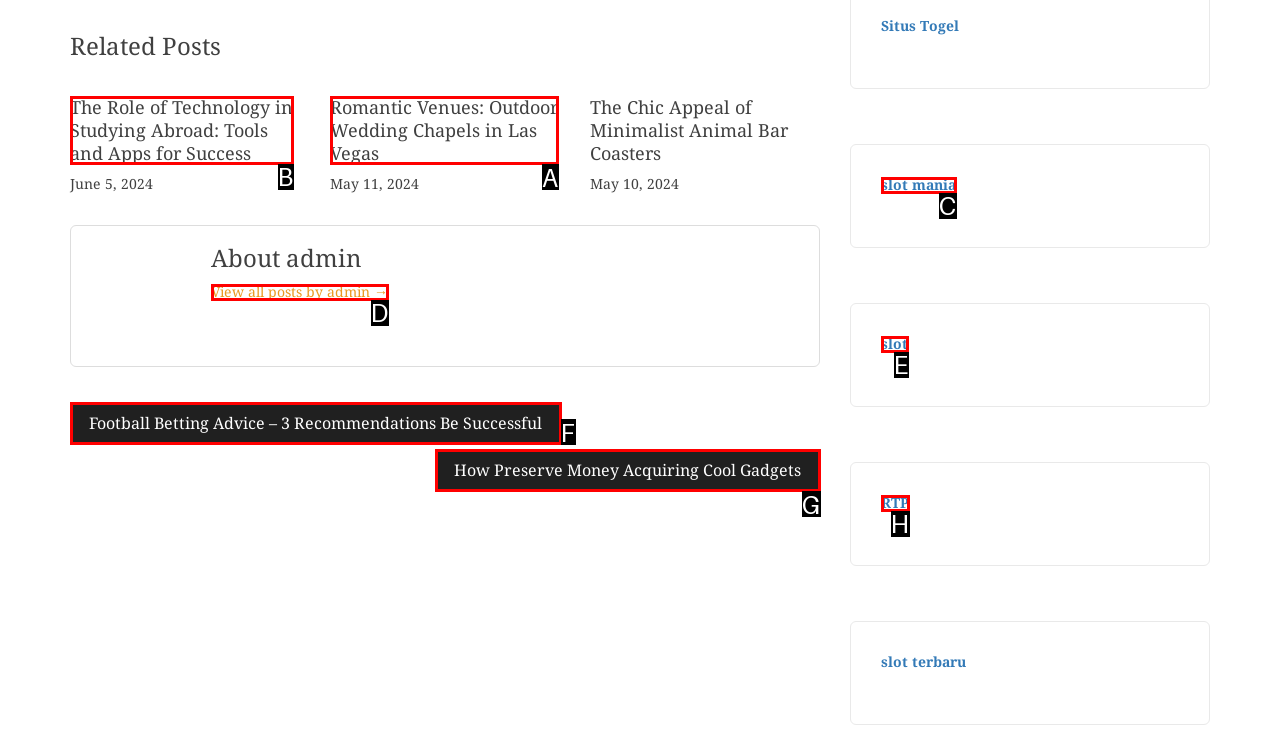Identify the correct UI element to click for the following task: Read about romantic wedding chapels in Las Vegas Choose the option's letter based on the given choices.

A